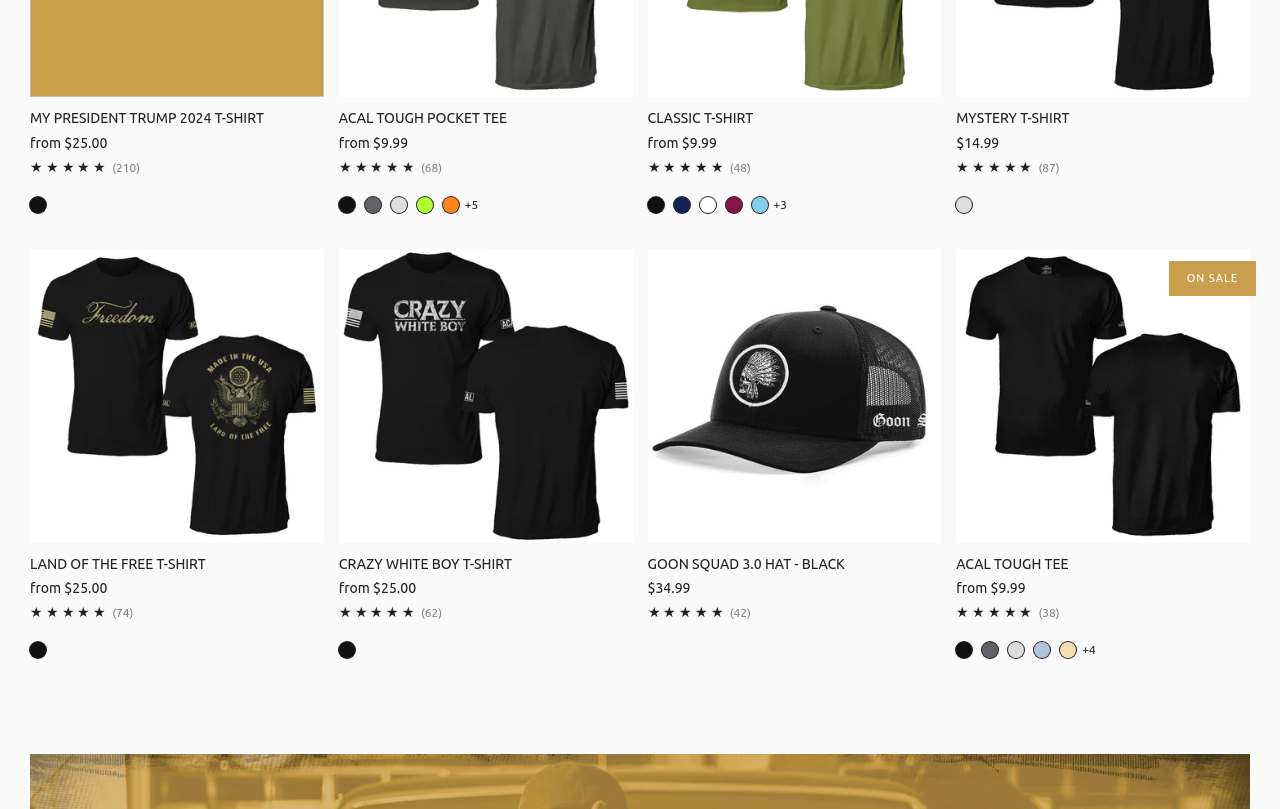Identify the bounding box coordinates for the region to click in order to carry out this instruction: "Leave a comment". Provide the coordinates using four float numbers between 0 and 1, formatted as [left, top, right, bottom].

None